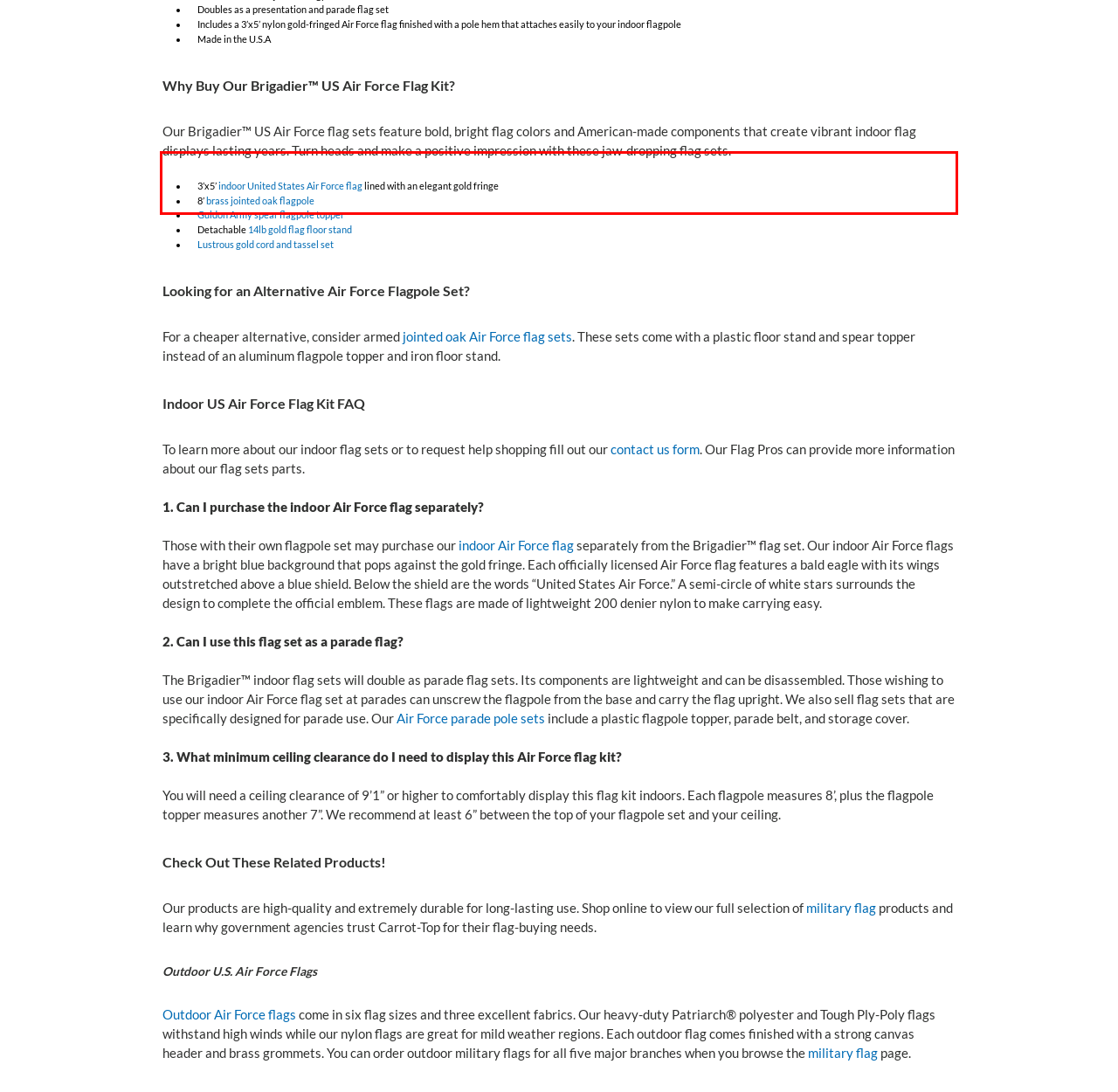Within the provided webpage screenshot, find the red rectangle bounding box and perform OCR to obtain the text content.

Our Brigadier™ US Air Force flag sets feature bold, bright flag colors and American-made components that create vibrant indoor flag displays lasting years. Turn heads and make a positive impression with these jaw-dropping flag sets.